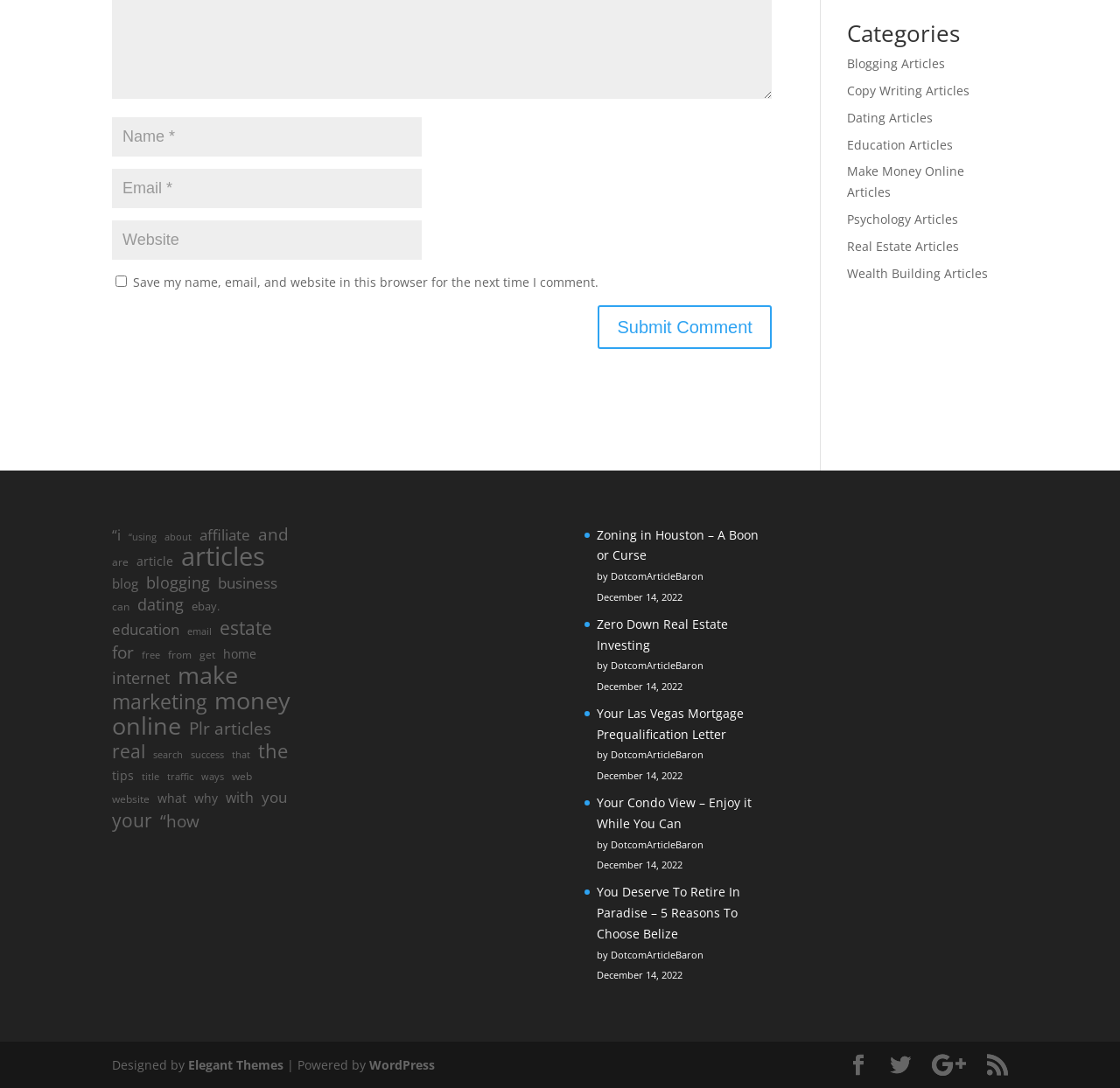Answer the question using only one word or a concise phrase: How many categories are listed?

11